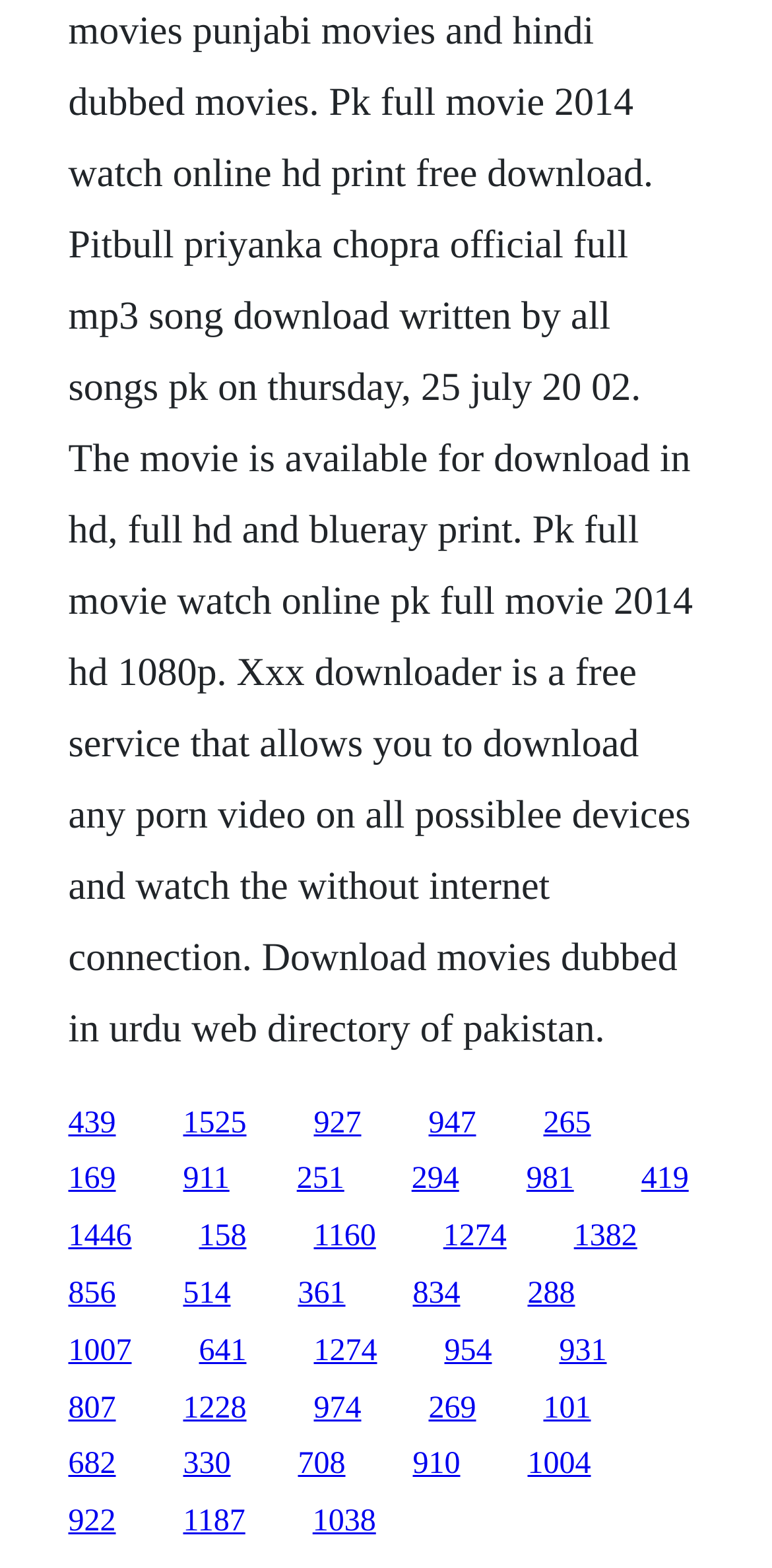Please identify the bounding box coordinates of the element on the webpage that should be clicked to follow this instruction: "follow the fifth link on the third row". The bounding box coordinates should be given as four float numbers between 0 and 1, formatted as [left, top, right, bottom].

[0.743, 0.778, 0.825, 0.799]